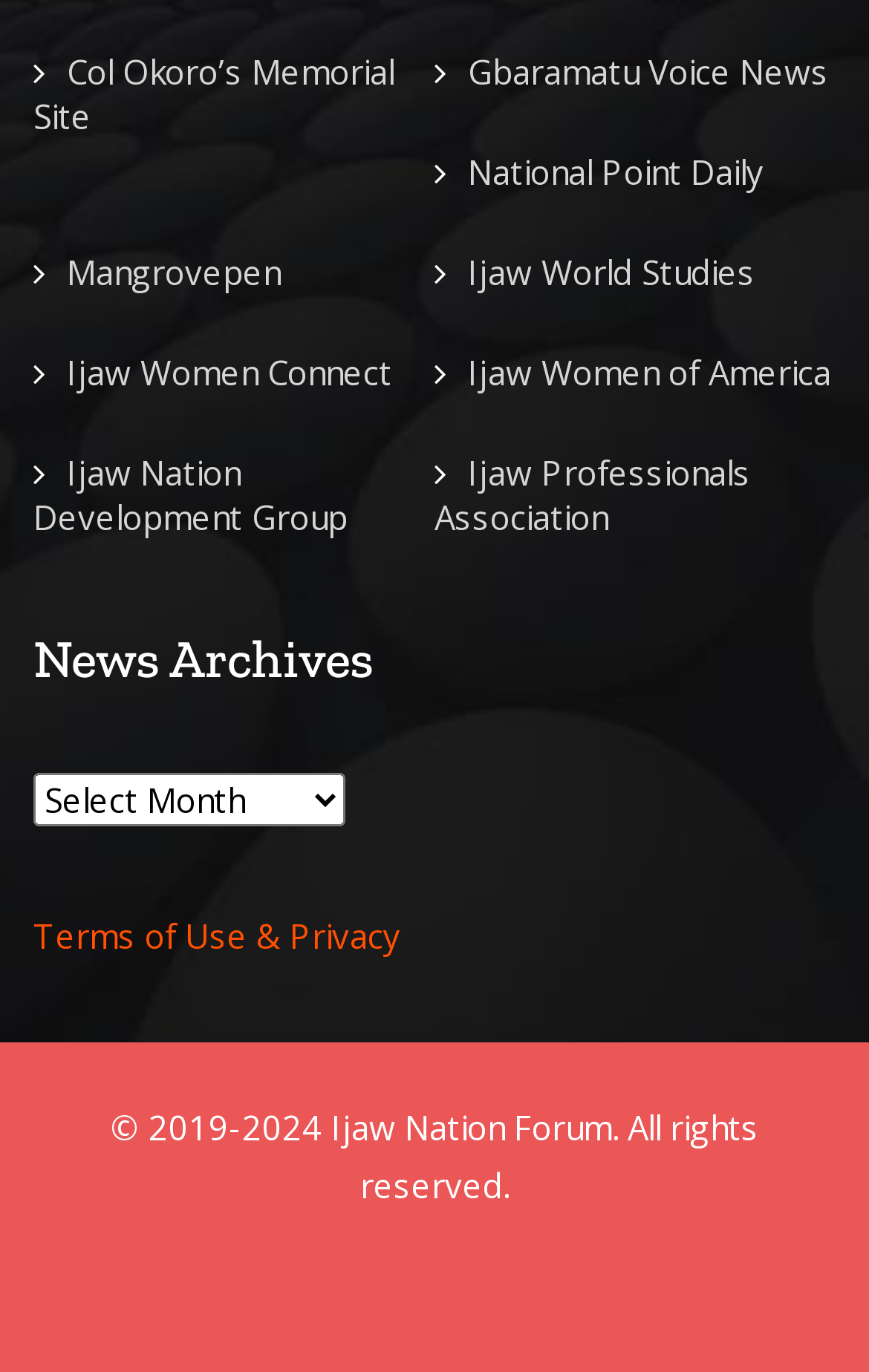Using the format (top-left x, top-left y, bottom-right x, bottom-right y), and given the element description, identify the bounding box coordinates within the screenshot: Mangrovepen

[0.077, 0.182, 0.323, 0.214]